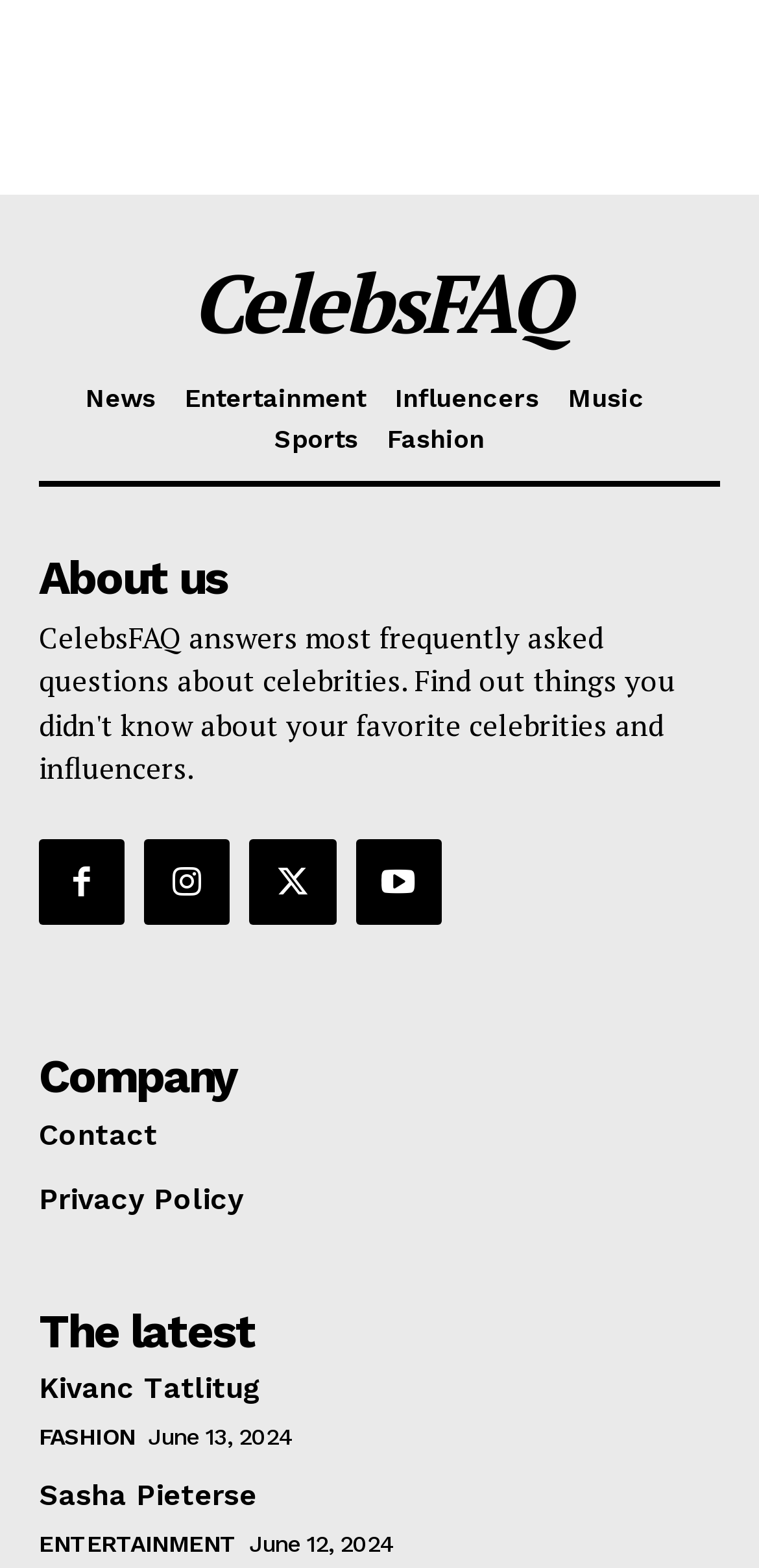What is the category of the article about Kivanc Tatlitug?
Please use the visual content to give a single word or phrase answer.

FASHION